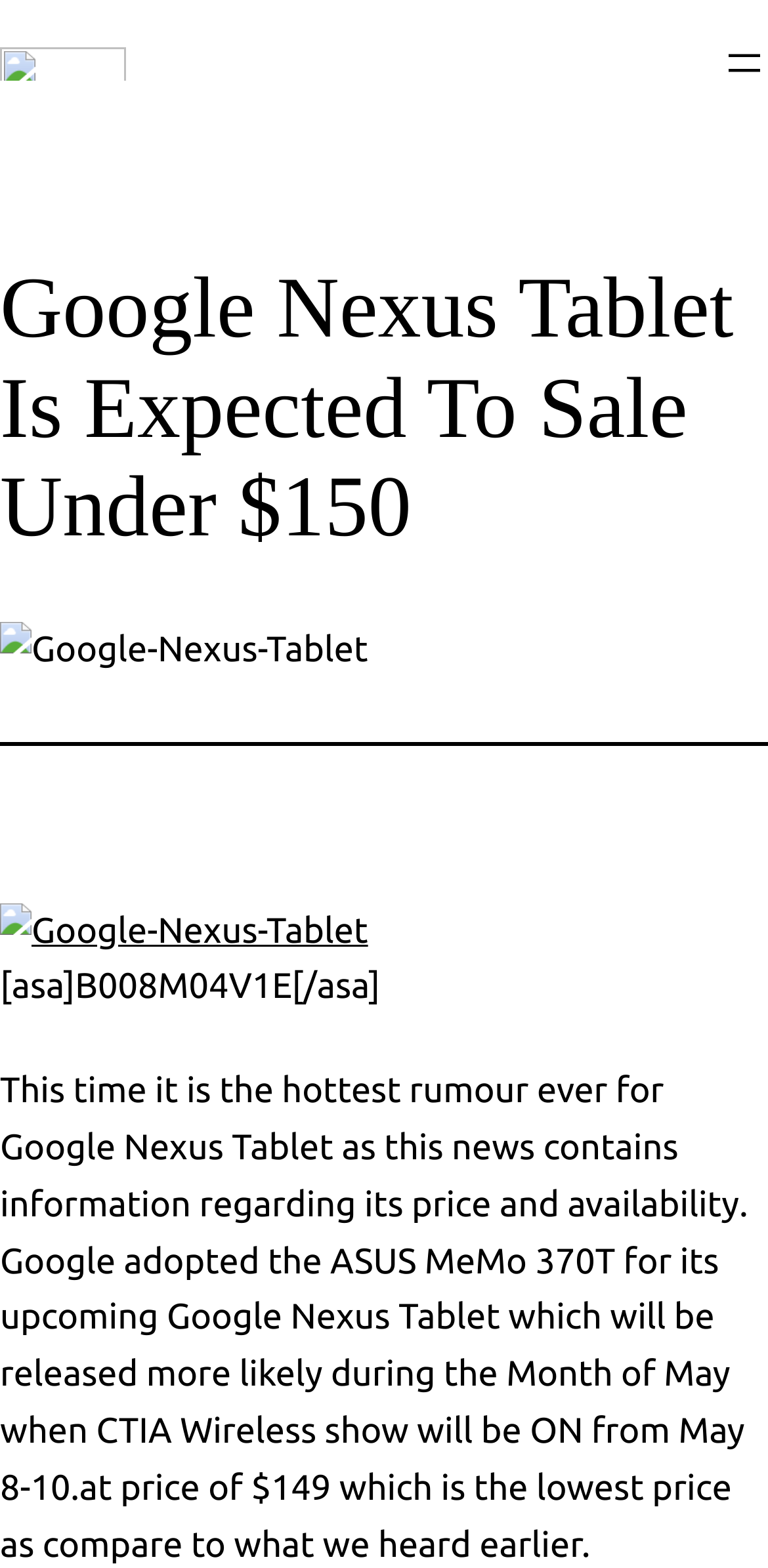Provide a one-word or short-phrase response to the question:
What is the name of the image shown on the webpage?

Google-Nexus-Tablet